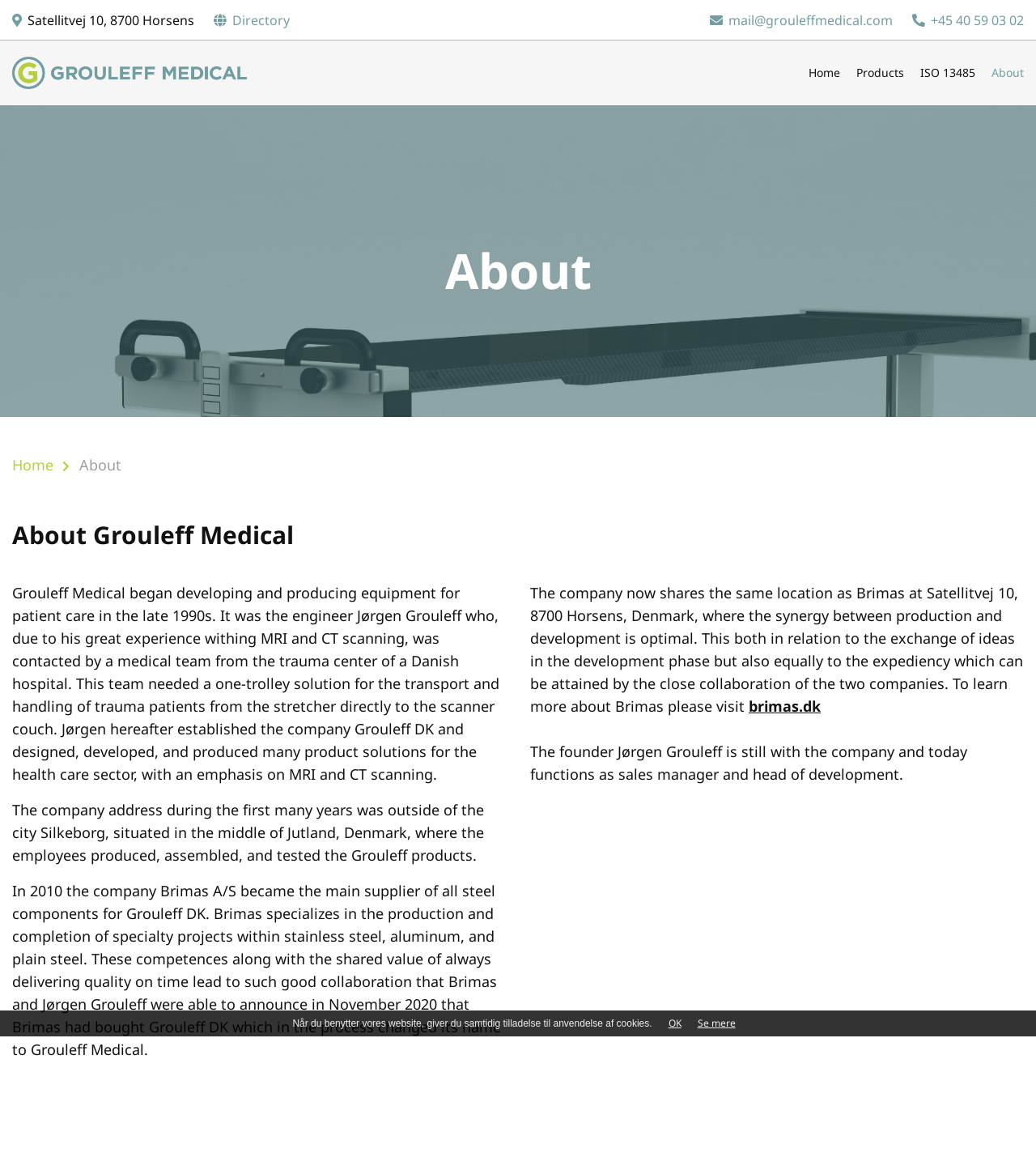Using the webpage screenshot, locate the HTML element that fits the following description and provide its bounding box: "Eleonora Magdalena Theresia papers".

None